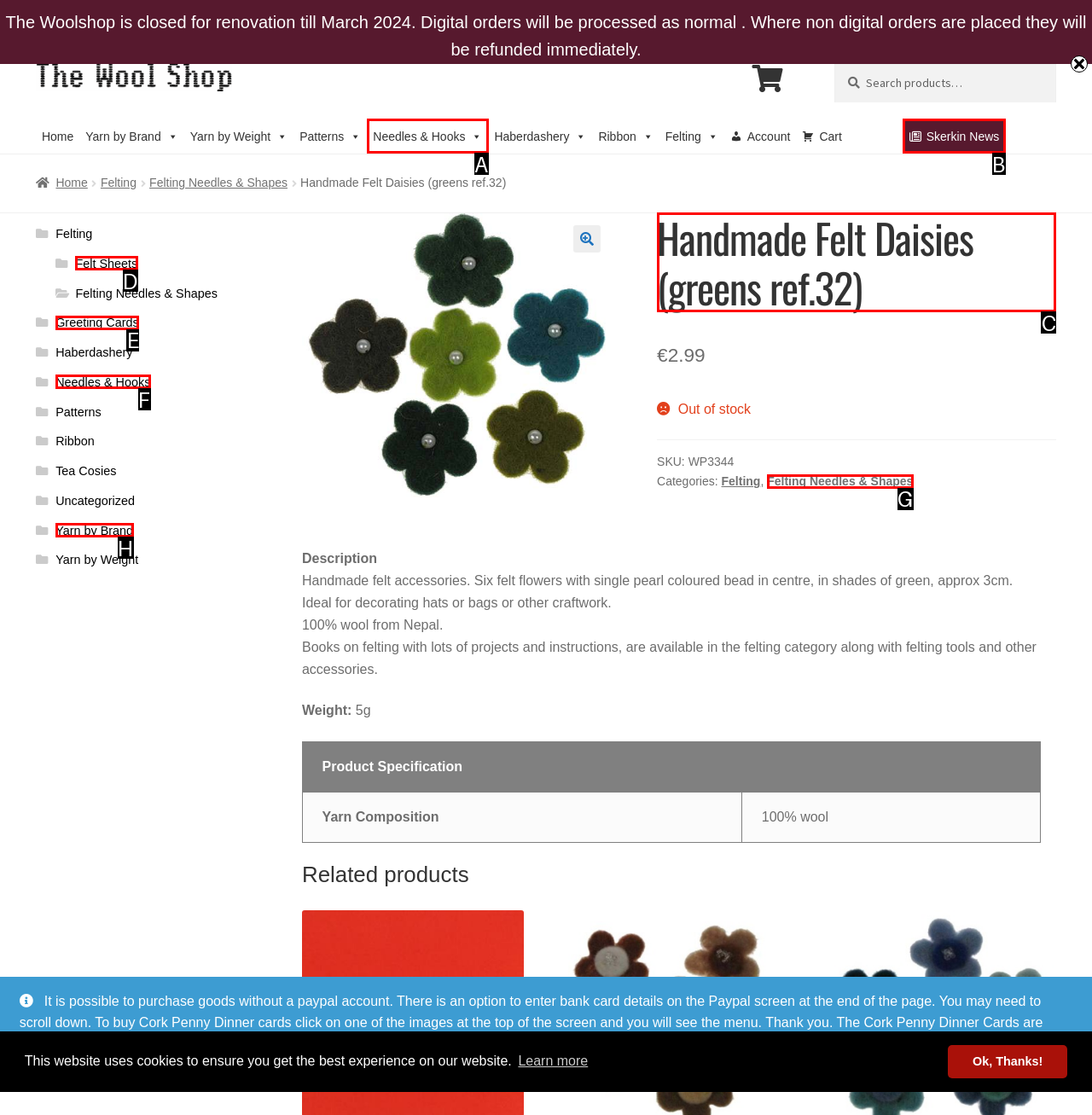Select the appropriate HTML element to click on to finish the task: View product details.
Answer with the letter corresponding to the selected option.

C